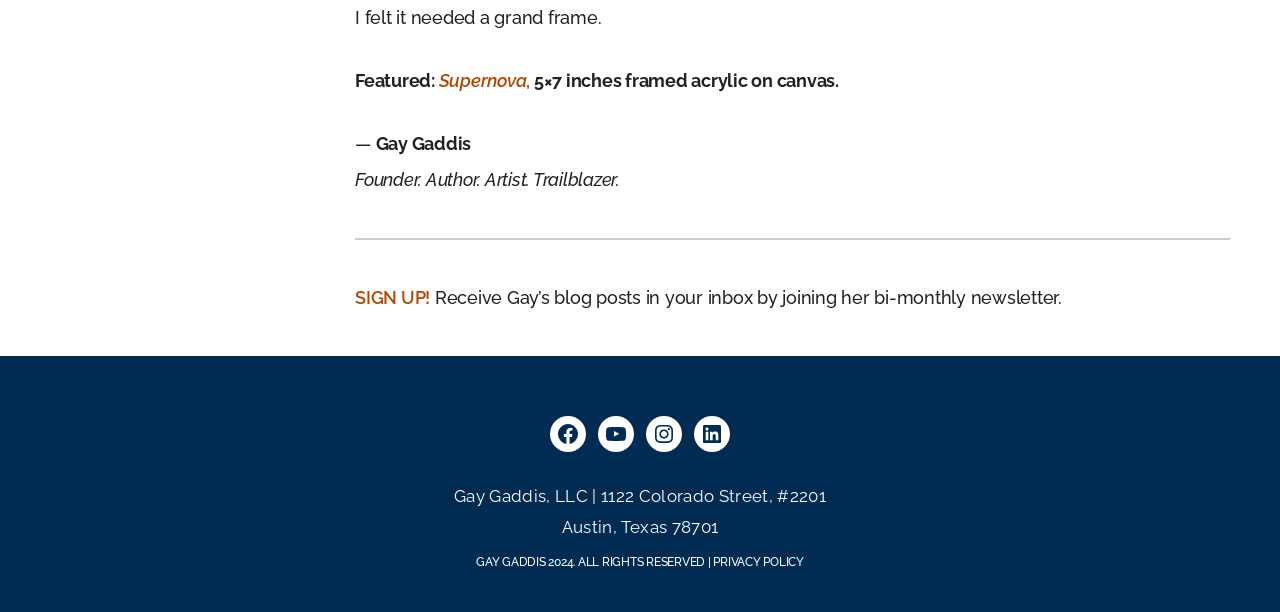What is the name of the artist?
Give a single word or phrase answer based on the content of the image.

Gay Gaddis